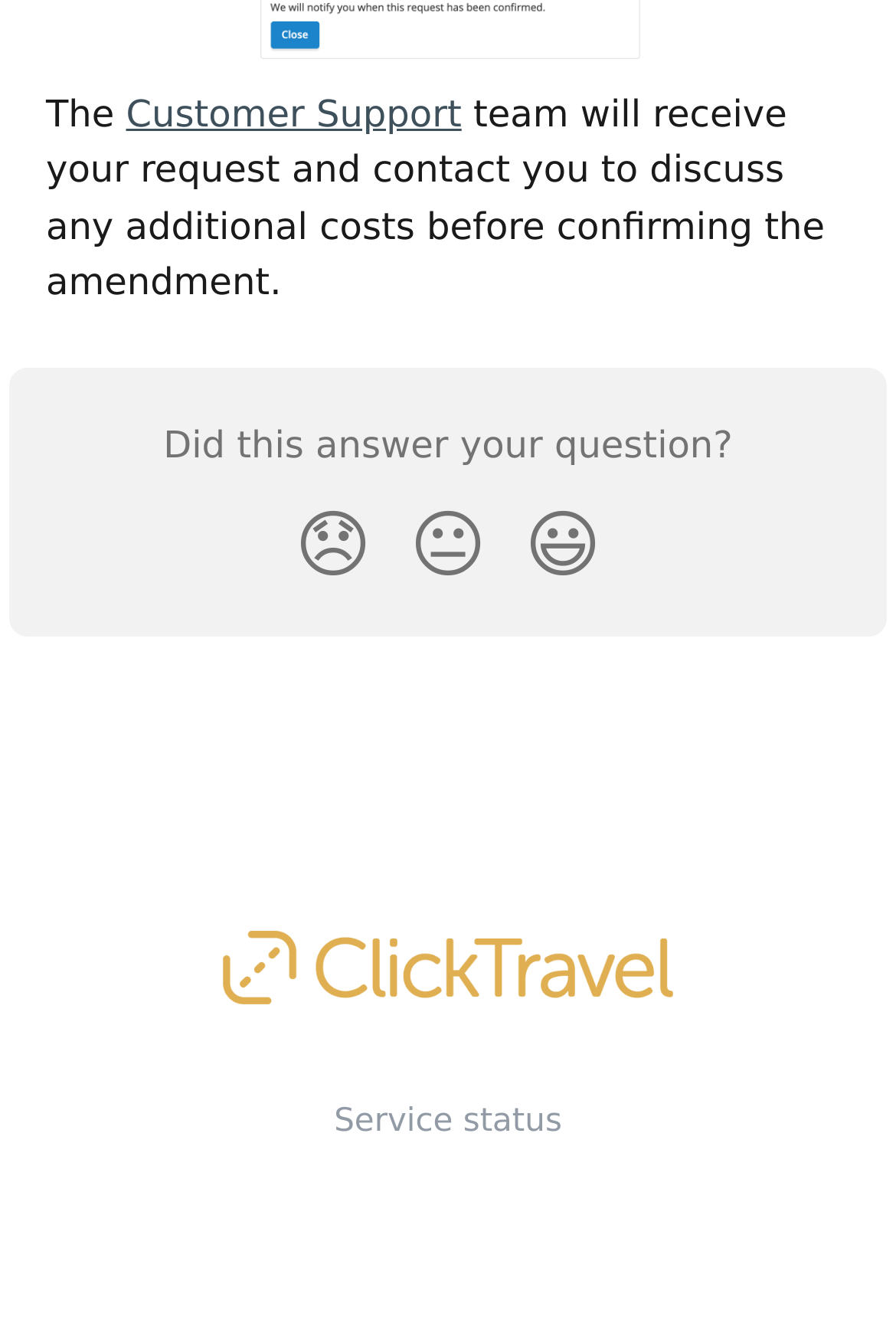What is the link at the bottom of the webpage?
Examine the screenshot and reply with a single word or phrase.

Click Travel Help Centre